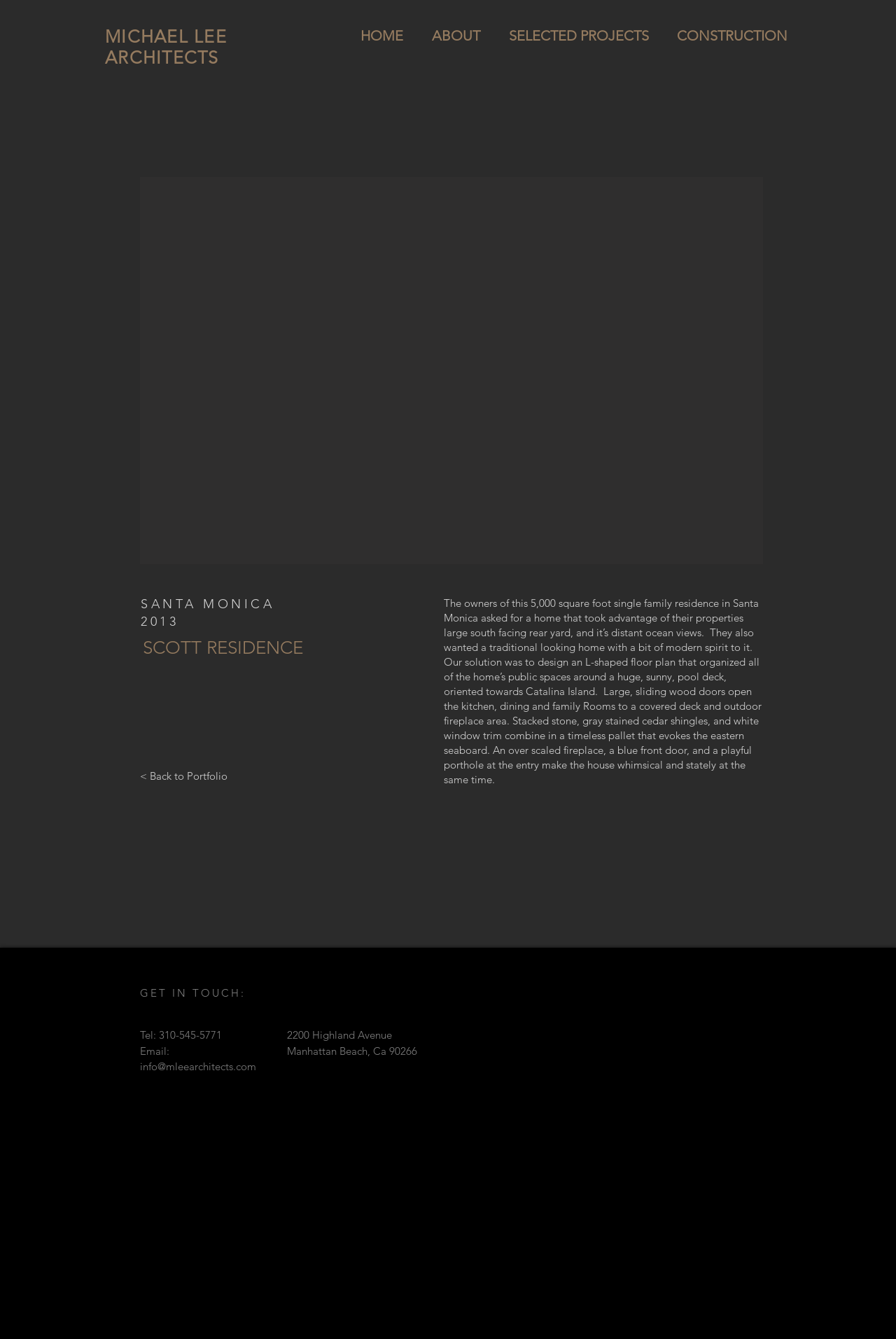Can you show the bounding box coordinates of the region to click on to complete the task described in the instruction: "Click the SELECTED PROJECTS button"?

[0.556, 0.019, 0.744, 0.03]